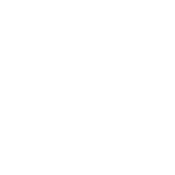Is the wallet part of a larger collection?
Refer to the image and provide a detailed answer to the question.

The caption suggests that the wallet is 'likely part of a larger collection of phone cases and accessories', implying that it is one of many products offered by the manufacturer or brand.